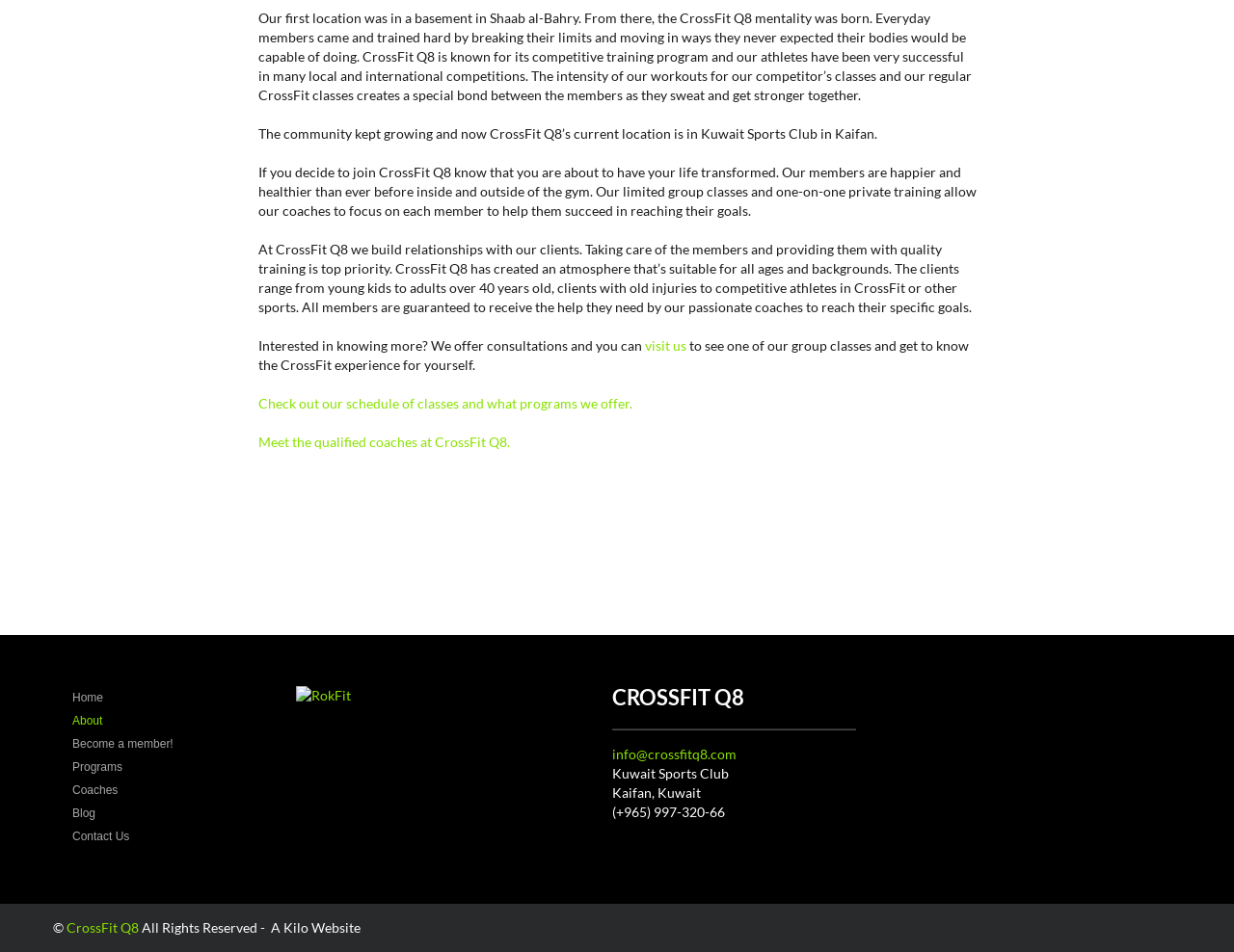Give the bounding box coordinates for the element described by: "CrossFit Q8".

[0.054, 0.966, 0.112, 0.983]